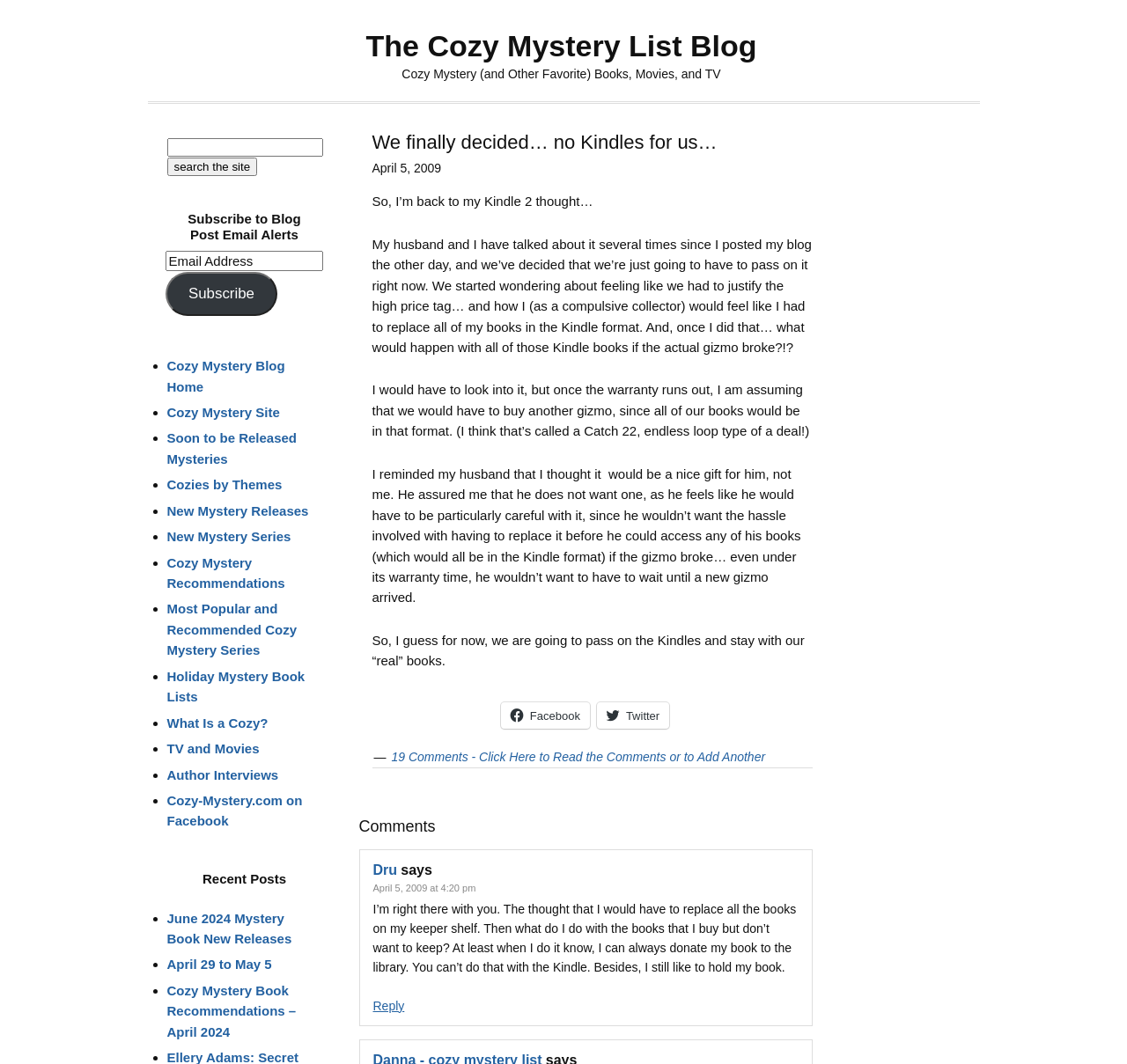Answer the following in one word or a short phrase: 
What is the author's concern about the Kindle?

Replacing books